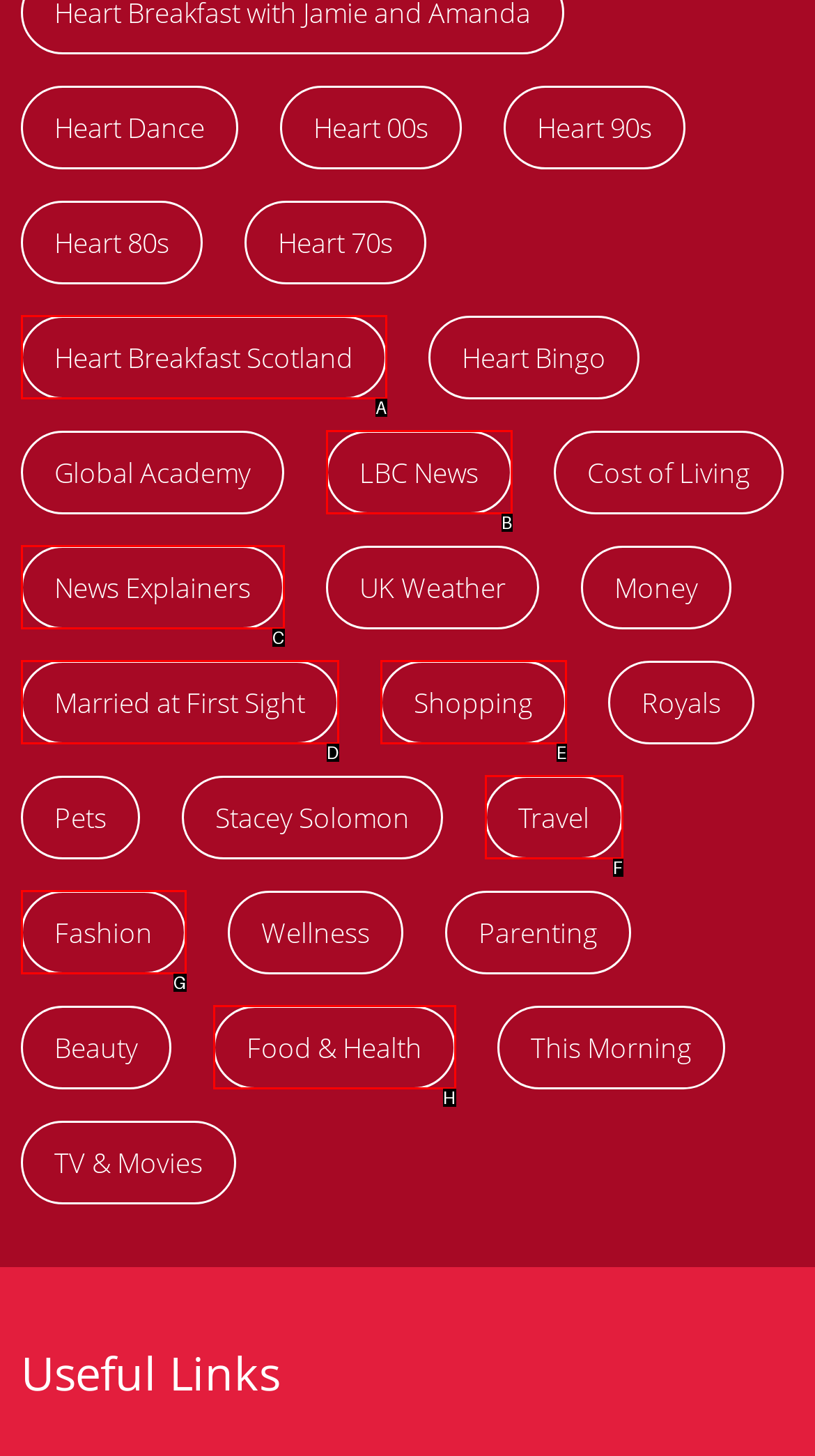Which HTML element matches the description: Travel?
Reply with the letter of the correct choice.

F